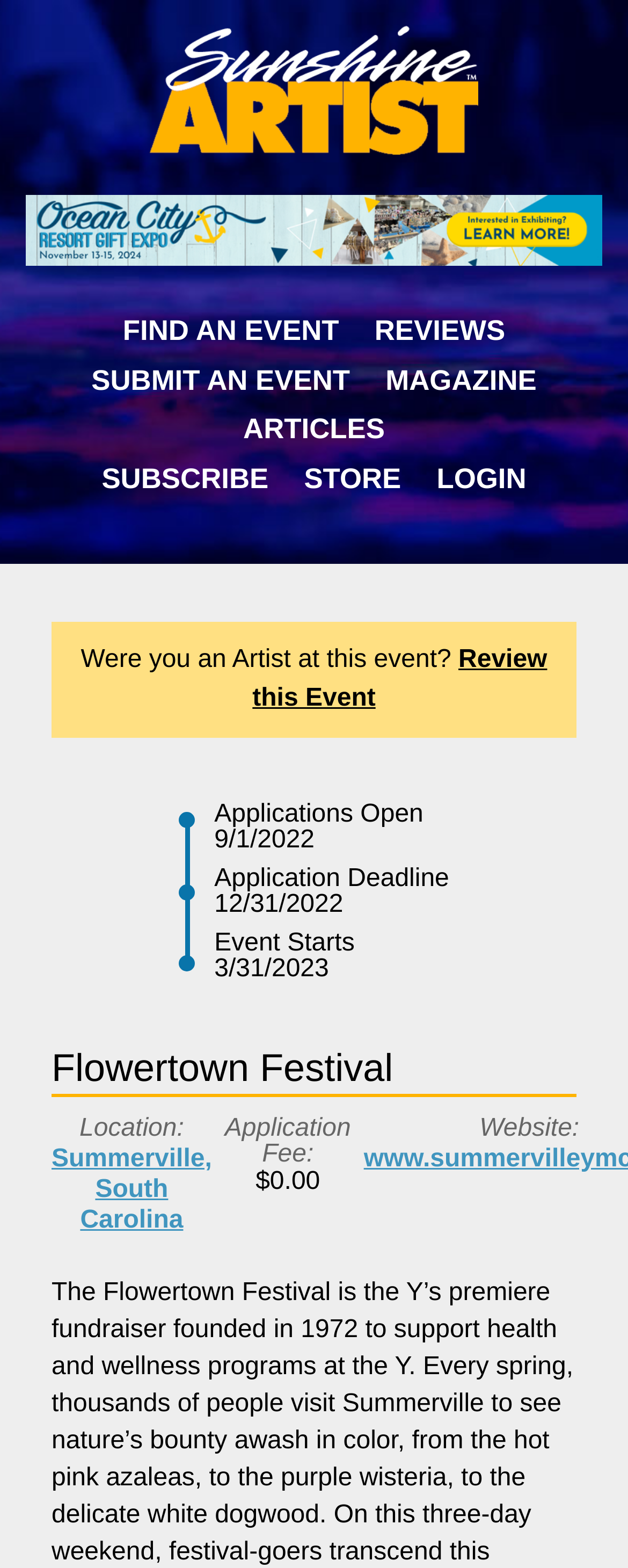Could you specify the bounding box coordinates for the clickable section to complete the following instruction: "Review this Event"?

[0.402, 0.412, 0.871, 0.454]